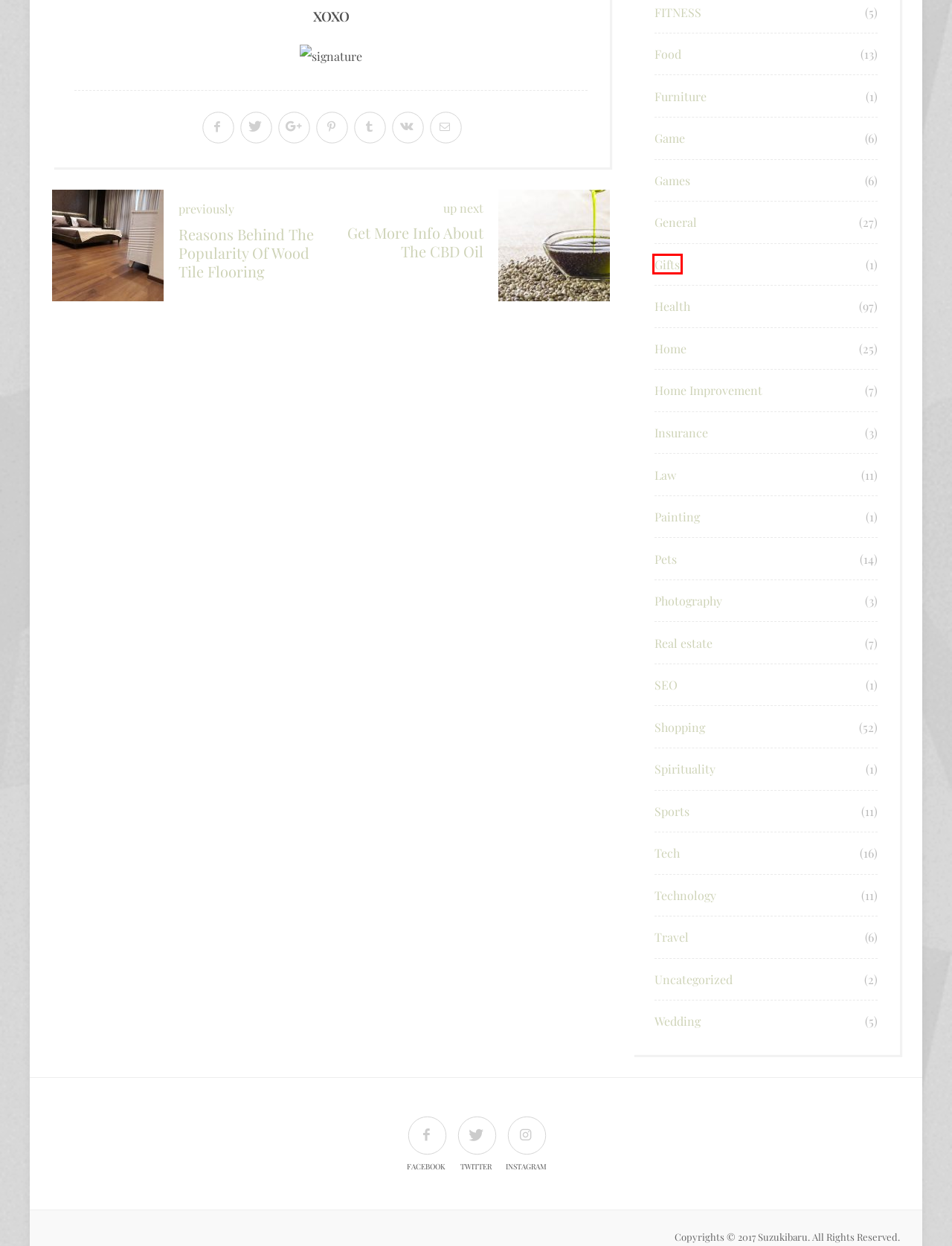Examine the screenshot of the webpage, noting the red bounding box around a UI element. Pick the webpage description that best matches the new page after the element in the red bounding box is clicked. Here are the candidates:
A. Photography Archives - Suzukibaru-advice encyclopedia
B. Gifts Archives - Suzukibaru-advice encyclopedia
C. SEO Archives - Suzukibaru-advice encyclopedia
D. Painting Archives - Suzukibaru-advice encyclopedia
E. General Archives - Suzukibaru-advice encyclopedia
F. Insurance Archives - Suzukibaru-advice encyclopedia
G. Reasons behind the popularity of wood tile flooring - Suzukibaru-advice encyclopedia
H. Games Archives - Suzukibaru-advice encyclopedia

B